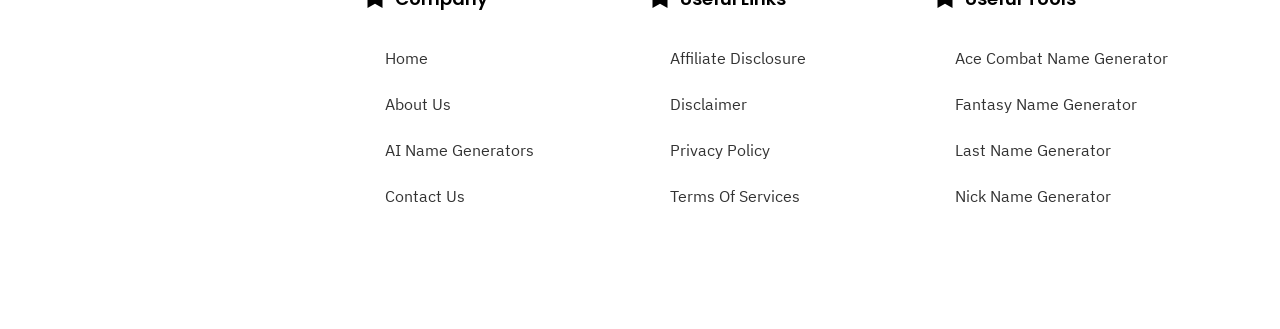Can you specify the bounding box coordinates of the area that needs to be clicked to fulfill the following instruction: "generate a fantasy name"?

[0.73, 0.248, 0.938, 0.387]